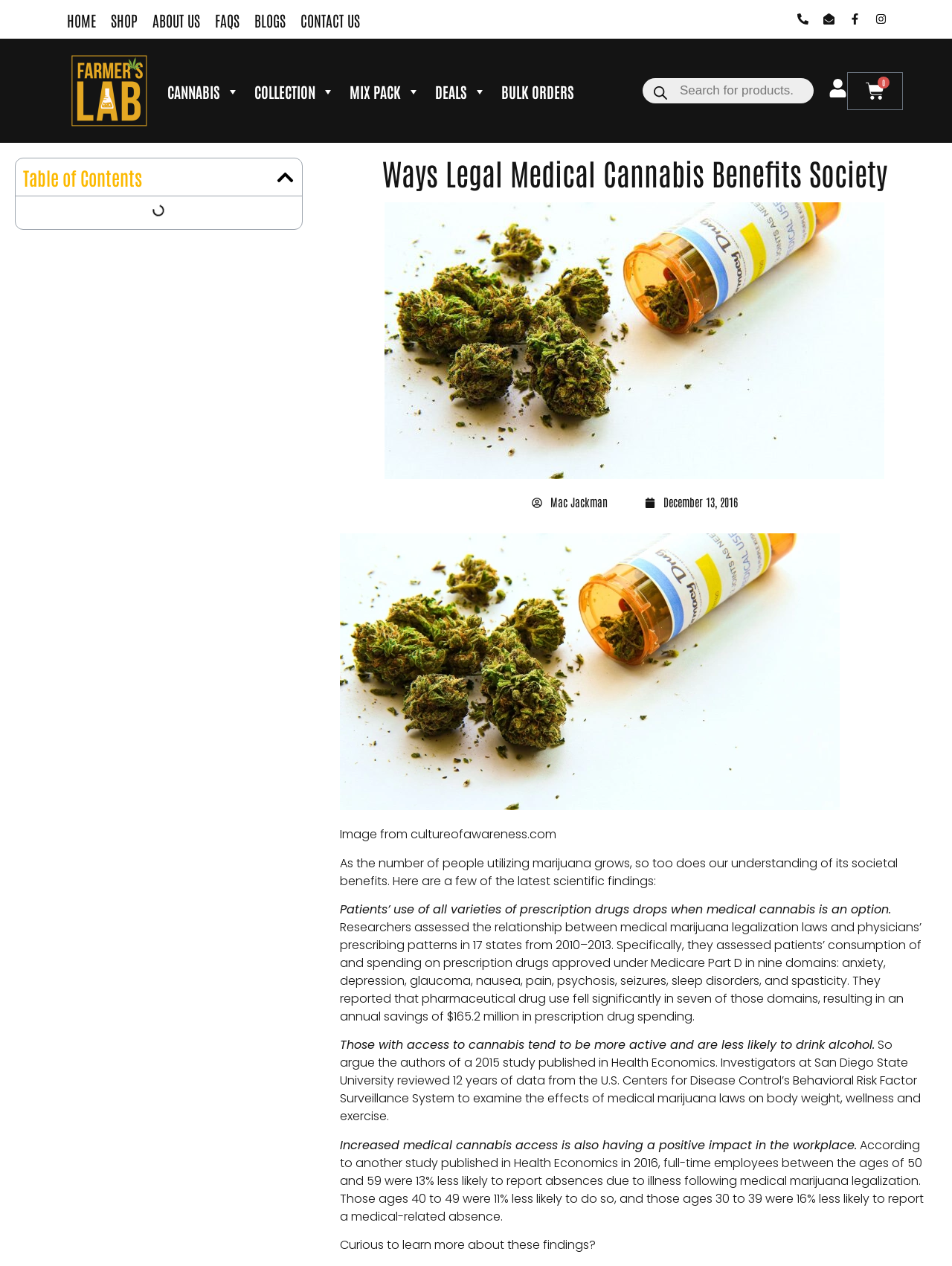Please identify the bounding box coordinates of the region to click in order to complete the given instruction: "Read about Farmer's lab". The coordinates should be four float numbers between 0 and 1, i.e., [left, top, right, bottom].

[0.068, 0.037, 0.162, 0.107]